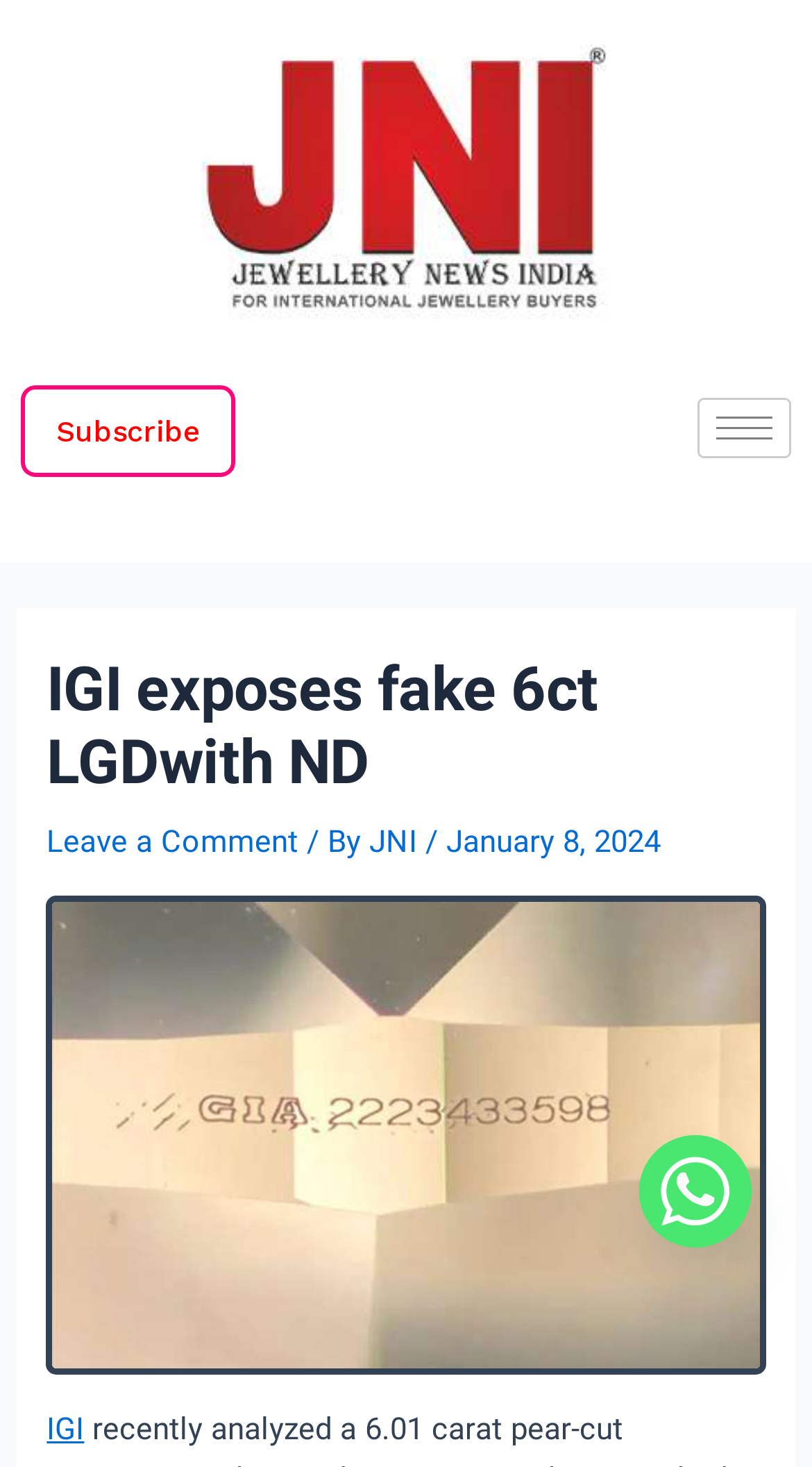Bounding box coordinates are specified in the format (top-left x, top-left y, bottom-right x, bottom-right y). All values are floating point numbers bounded between 0 and 1. Please provide the bounding box coordinate of the region this sentence describes: JNI

[0.455, 0.561, 0.524, 0.586]